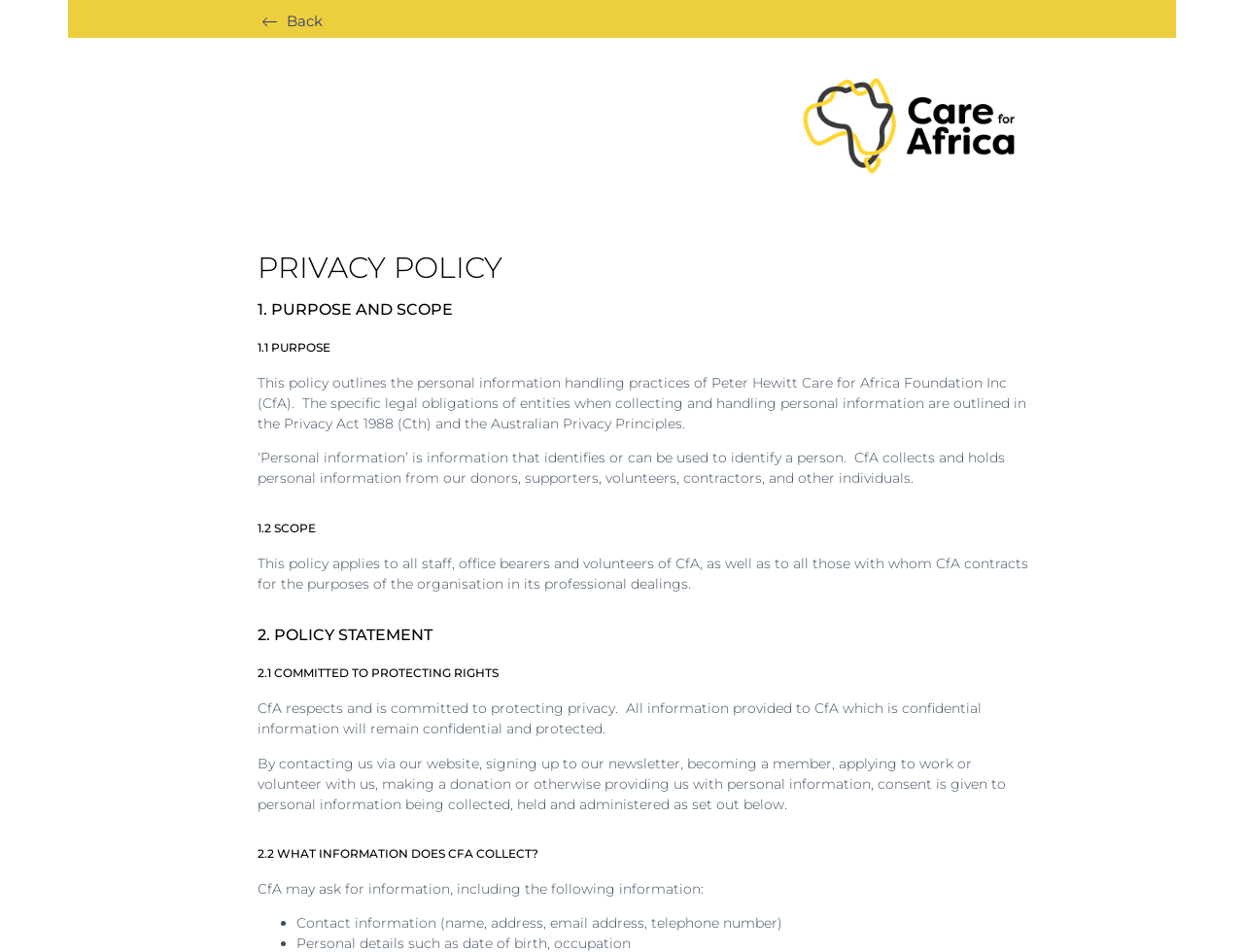What is considered personal information?
Please provide a full and detailed response to the question.

According to the policy, 'personal information' is information that identifies or can be used to identify a person, as defined in the section 1.1 PURPOSE.